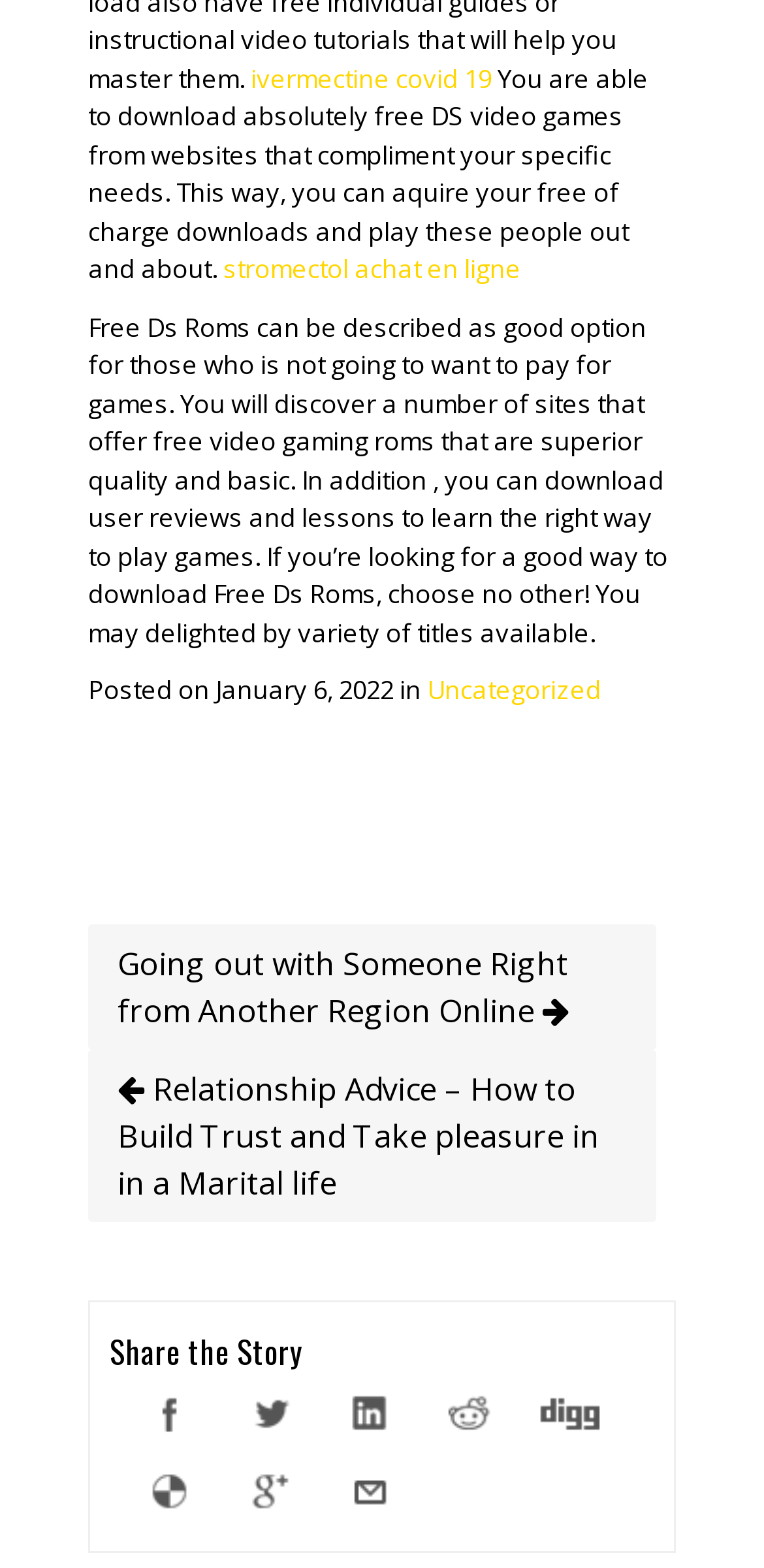What is the category of the article?
Provide a comprehensive and detailed answer to the question.

The category of the article can be found in the link element with the text 'Uncategorized'. This link is located below the article title and indicates that the article belongs to the Uncategorized category.